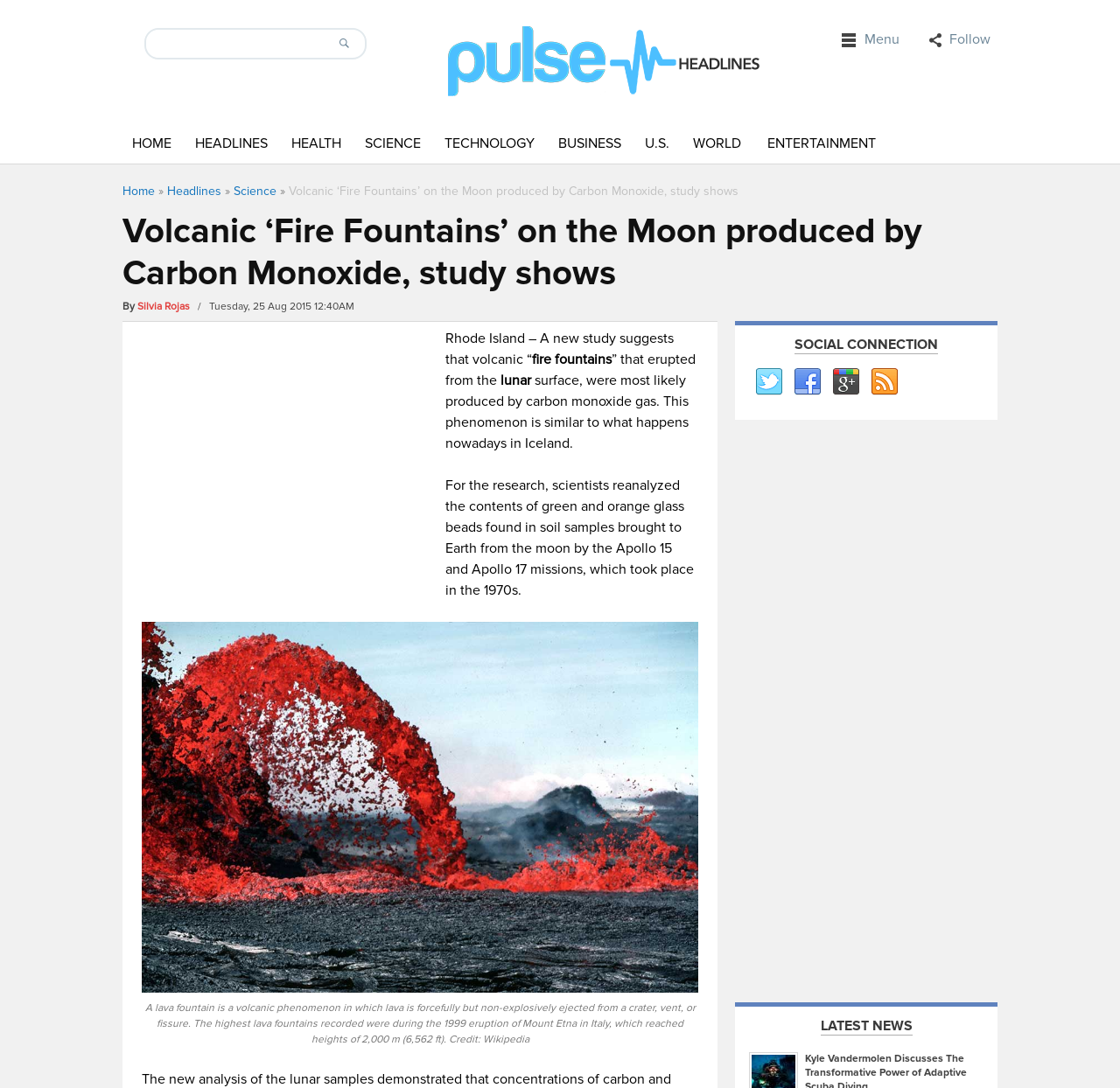Using the provided element description "title="Google Plus"", determine the bounding box coordinates of the UI element.

[0.742, 0.338, 0.767, 0.364]